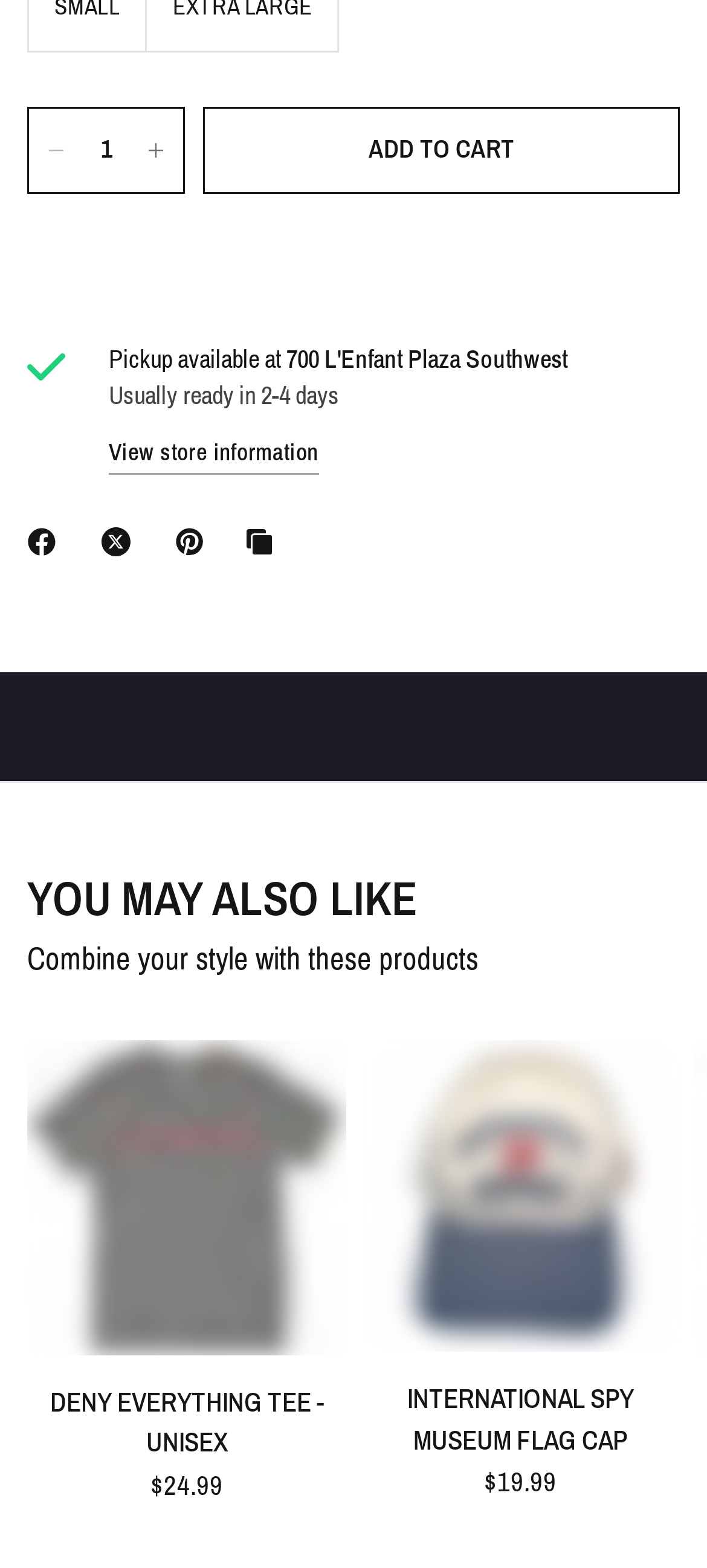Locate the bounding box coordinates of the element that needs to be clicked to carry out the instruction: "Quick view Deny Everything Tee". The coordinates should be given as four float numbers ranging from 0 to 1, i.e., [left, top, right, bottom].

[0.196, 0.881, 0.332, 0.892]